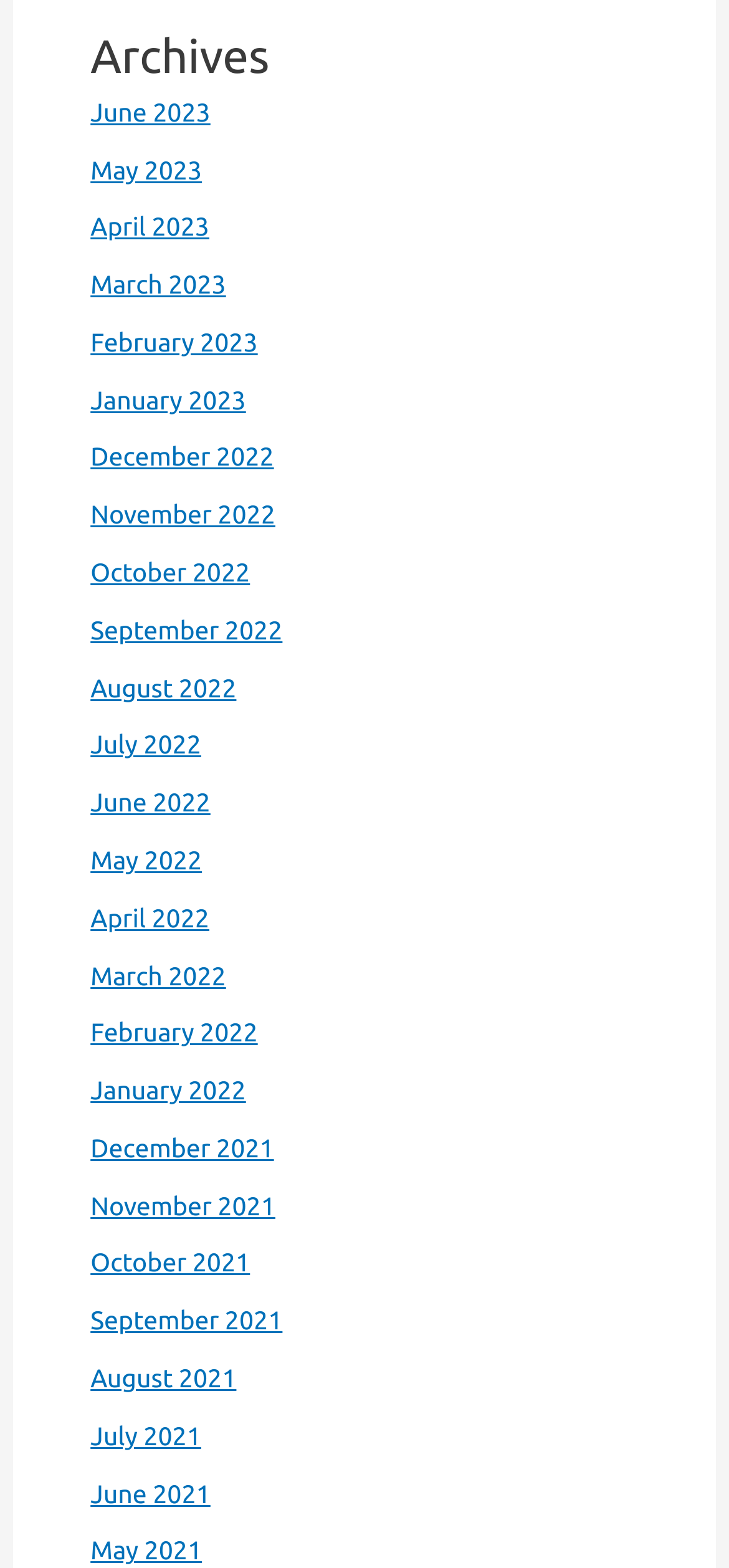How many months are listed in the year 2022?
Answer the question with a single word or phrase by looking at the picture.

12